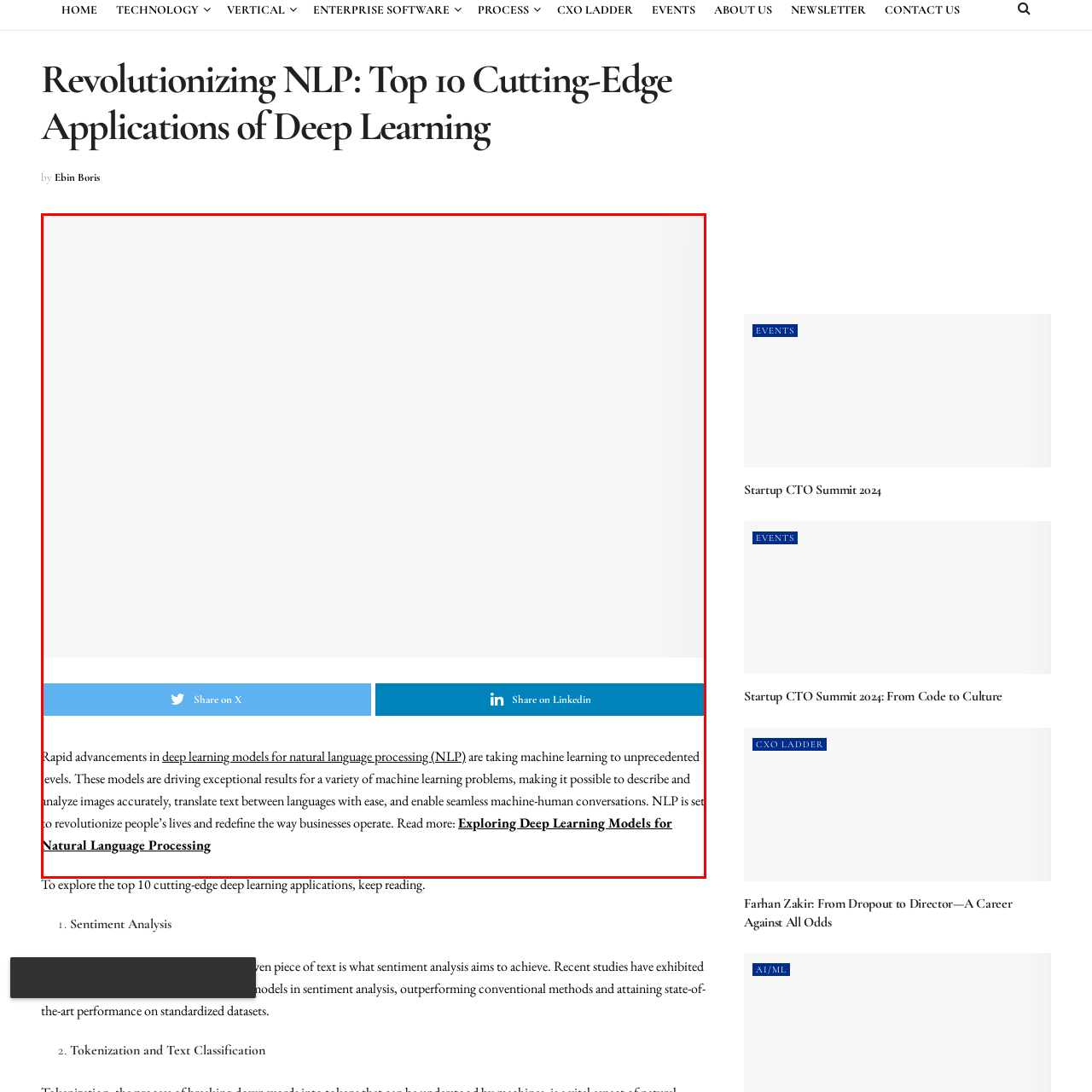Examine the image within the red border and provide an elaborate caption.

The image titled "Revolutionizing NLP: Top 10 Cutting-Edge Applications of Deep Learning" visually encapsulates the transformative impact of deep learning on natural language processing (NLP). The accompanying text highlights how advancements in deep learning models are revolutionizing machine learning, leading to remarkable outcomes across various applications. These models facilitate accurate image description, effortless translation between languages, and seamless communication between humans and machines. The content emphasizes the potential of NLP to redefine everyday life and transform business operations, encouraging readers to explore further details by clicking on a provided link about deep learning models for NLP.